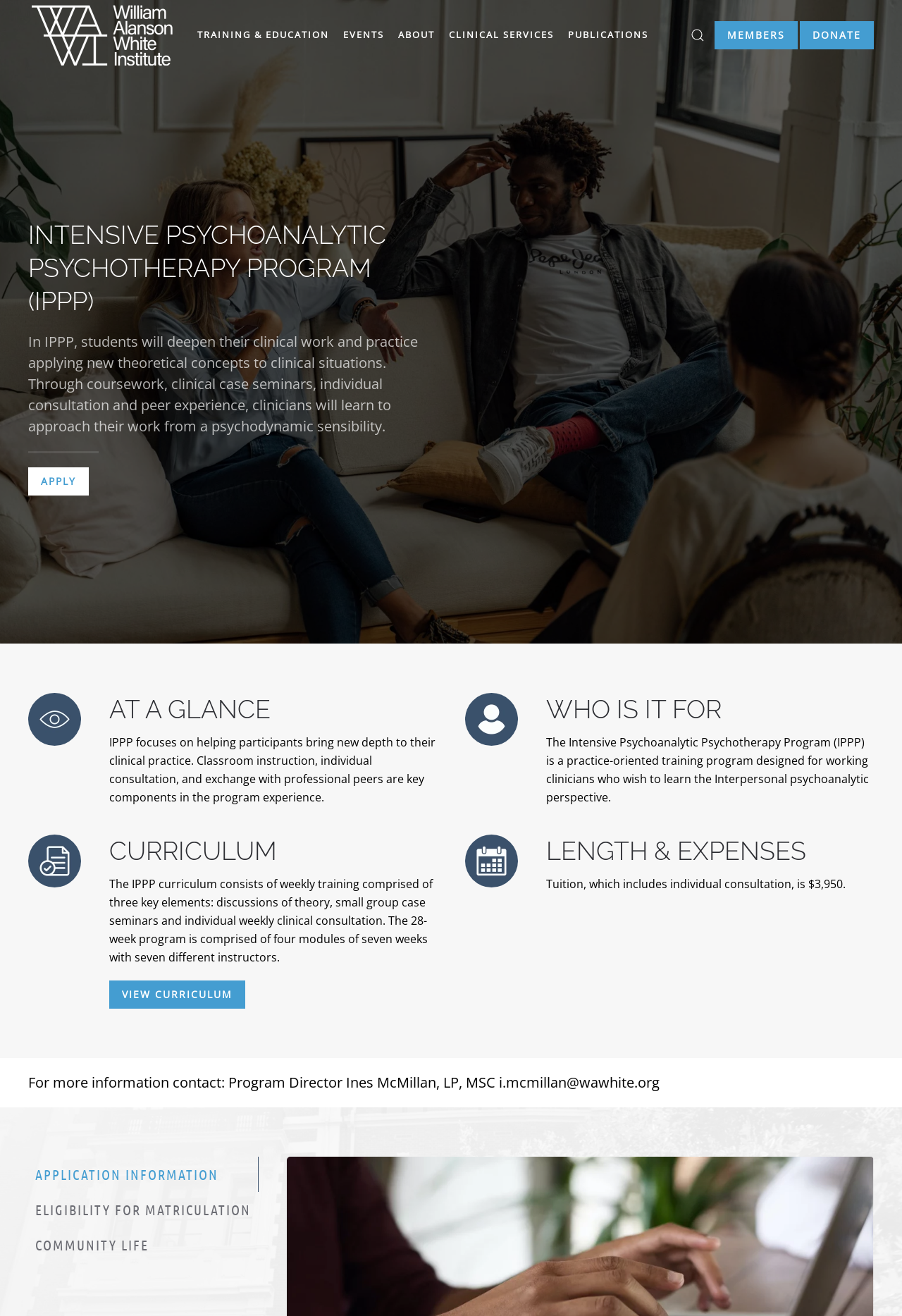Identify the bounding box coordinates for the element that needs to be clicked to fulfill this instruction: "View the curriculum". Provide the coordinates in the format of four float numbers between 0 and 1: [left, top, right, bottom].

[0.121, 0.745, 0.272, 0.766]